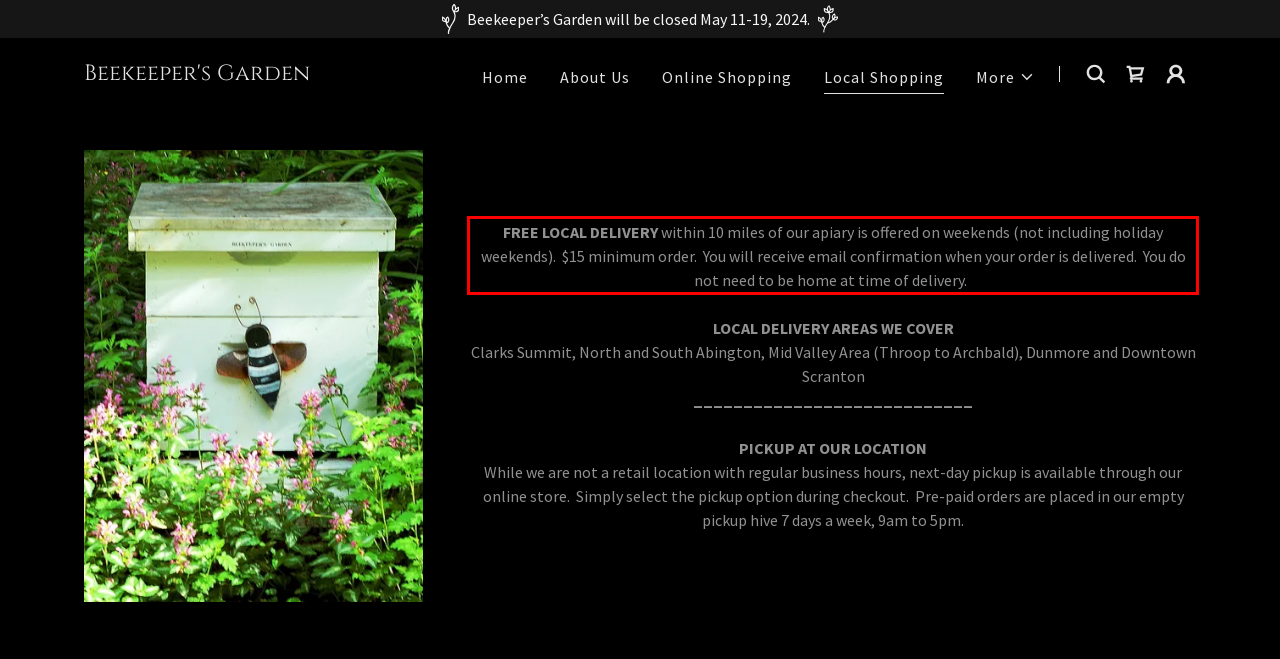Please look at the webpage screenshot and extract the text enclosed by the red bounding box.

FREE LOCAL DELIVERY within 10 miles of our apiary is offered on weekends (not including holiday weekends). $15 minimum order. You will receive email confirmation when your order is delivered. You do not need to be home at time of delivery.